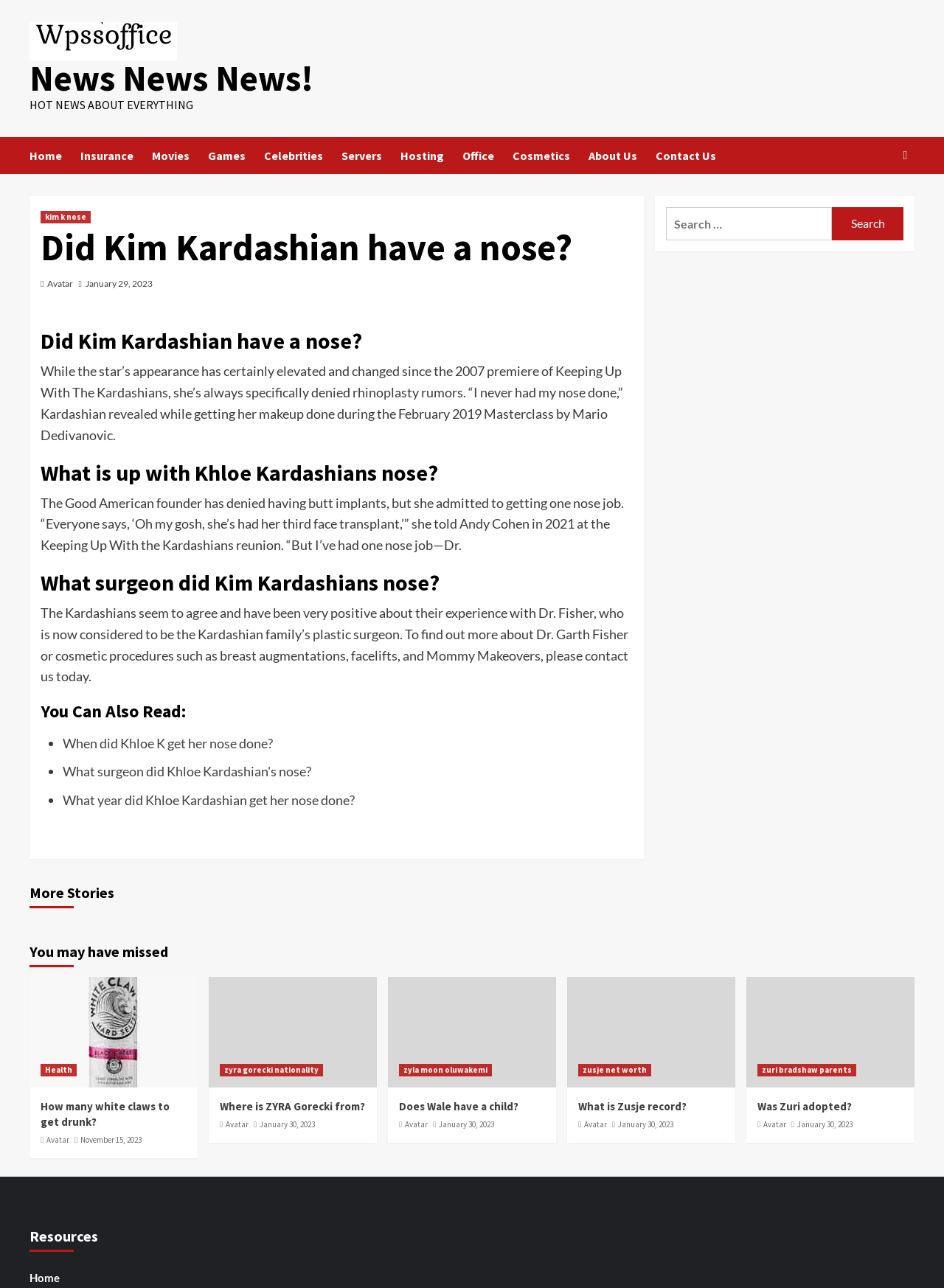Given the element description parent_node: Search for: value="Search", specify the bounding box coordinates of the corresponding UI element in the format (top-left x, top-left y, bottom-right x, bottom-right y). All values must be between 0 and 1.

[0.881, 0.161, 0.957, 0.186]